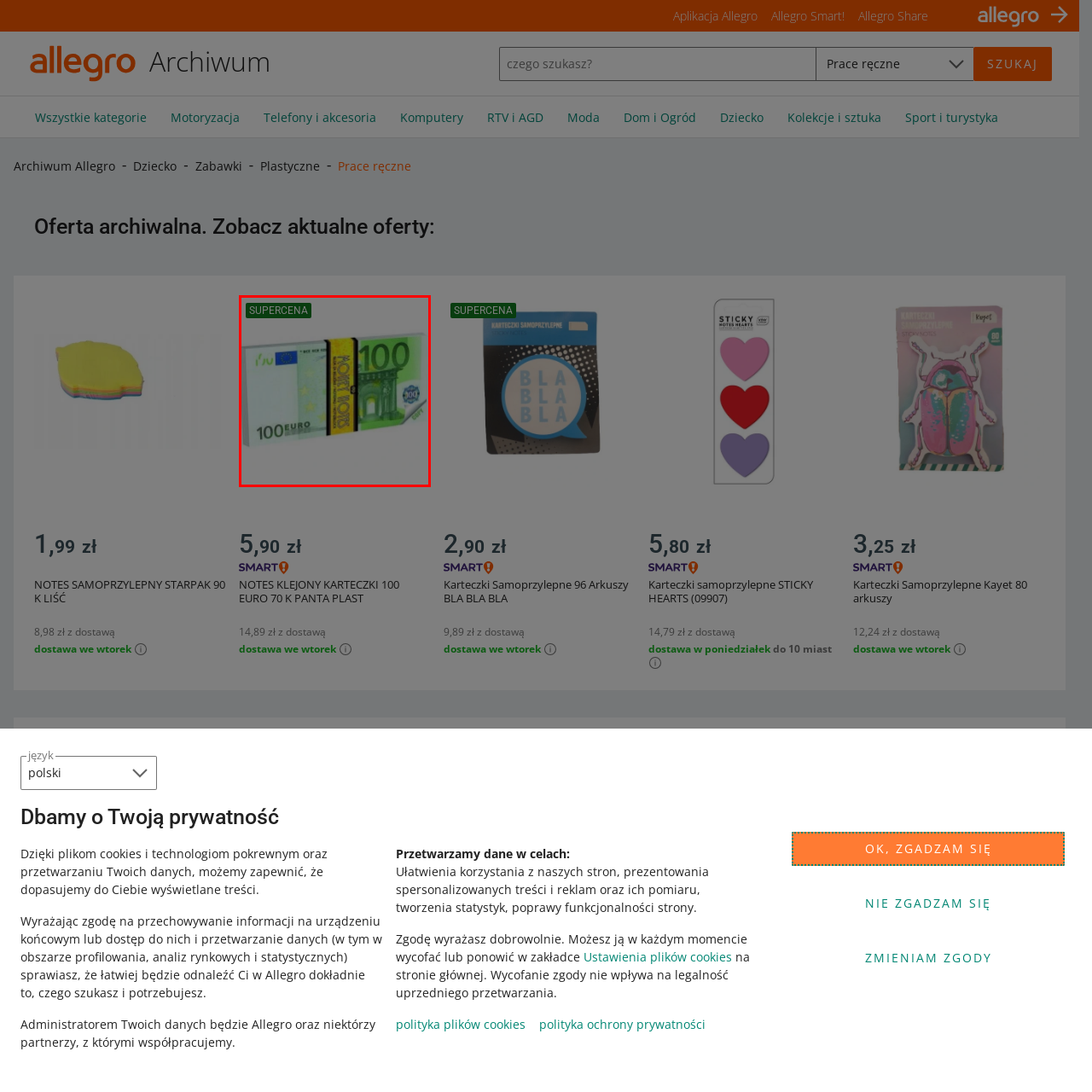What is the context of the image?
Check the image inside the red boundary and answer the question using a single word or brief phrase.

Online shopping